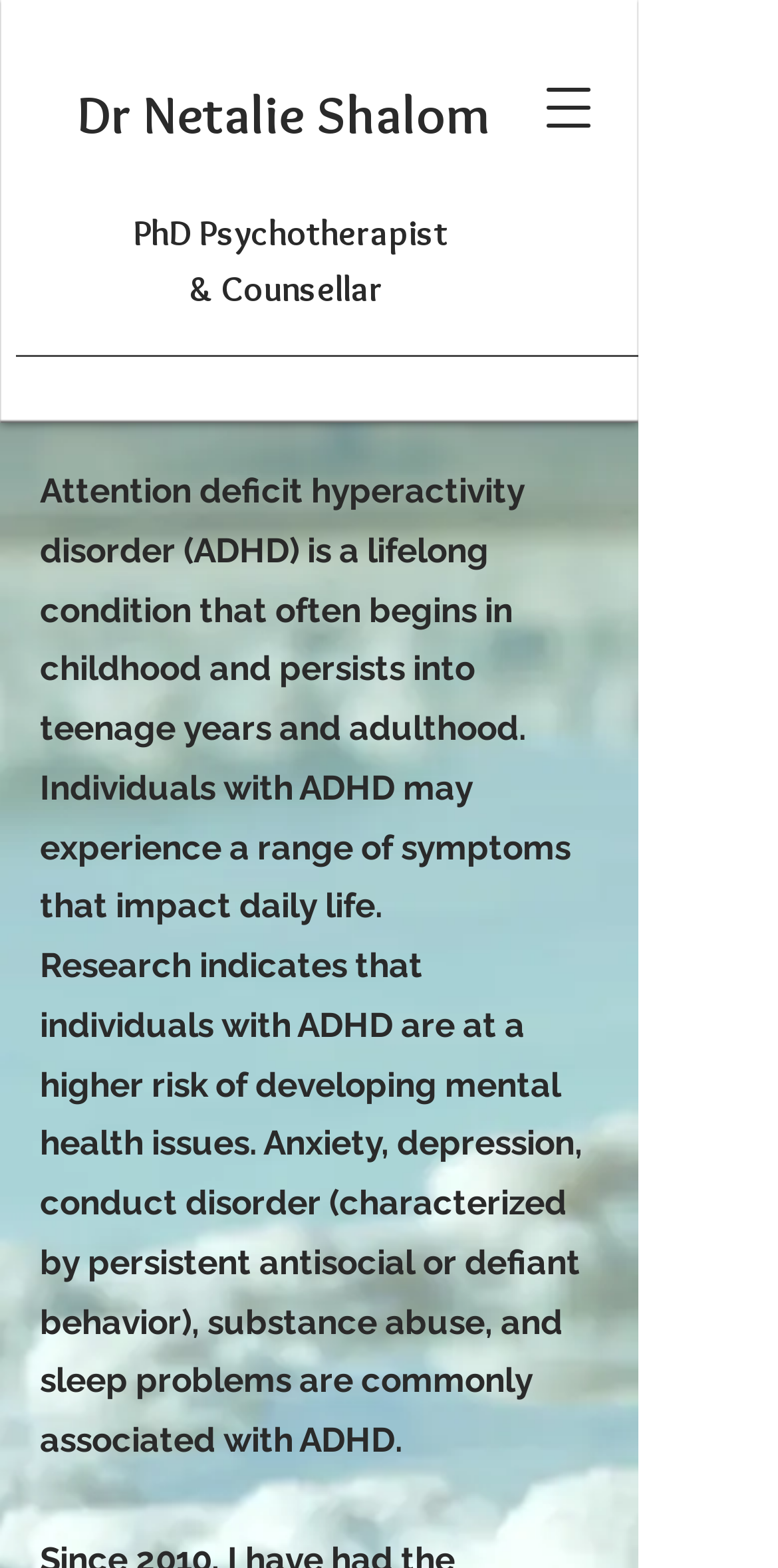Analyze the image and give a detailed response to the question:
What is Dr. Netalie's profession?

Based on the webpage, Dr. Netalie's profession can be determined by looking at the heading elements. The first heading element contains the text 'Dr Netalie Shalom' and the second heading element contains the text 'PhD Psychotherapist & Counsellar'. This suggests that Dr. Netalie is a psychologist and counselor.